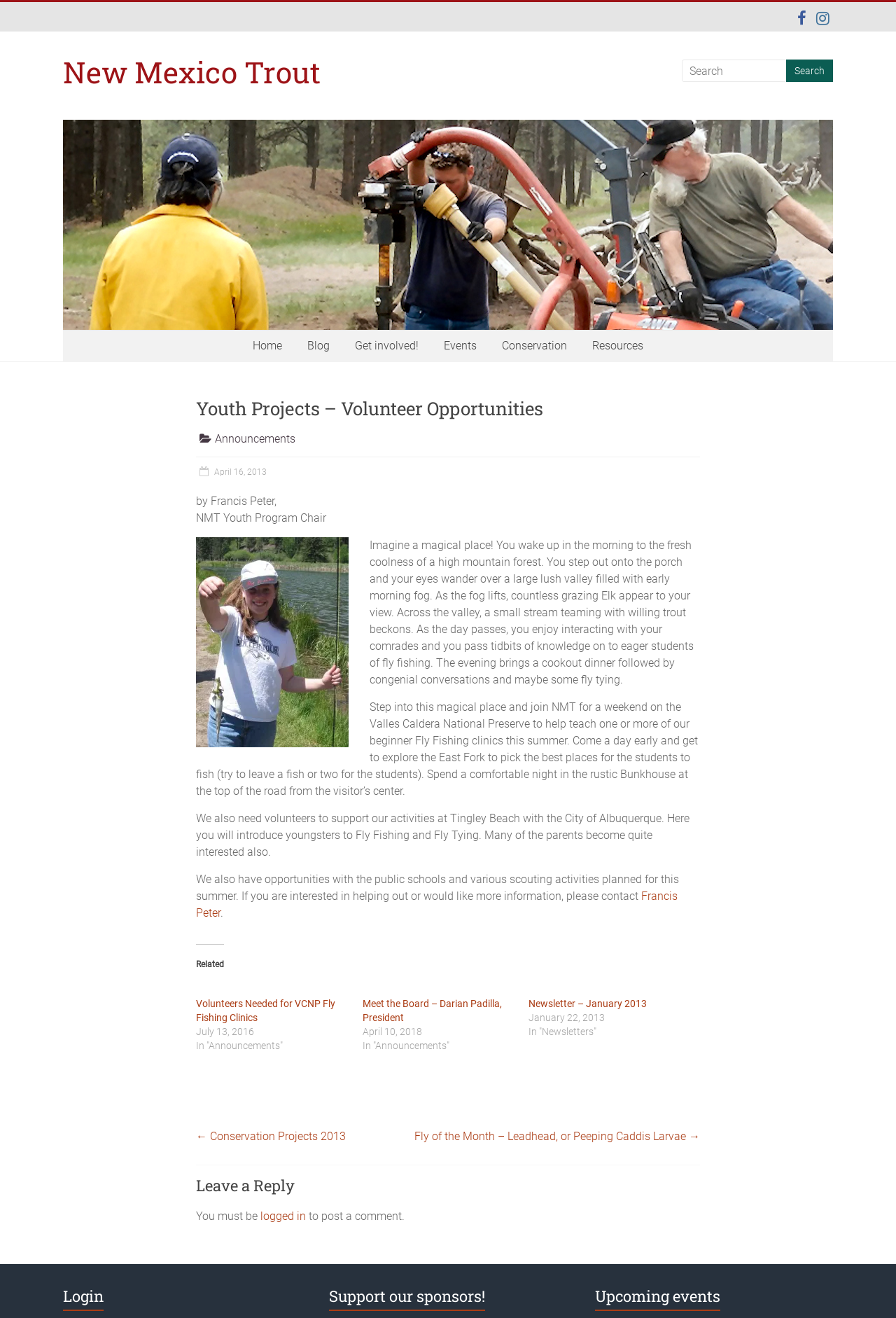Respond to the question with just a single word or phrase: 
Who is the author of the article?

Francis Peter